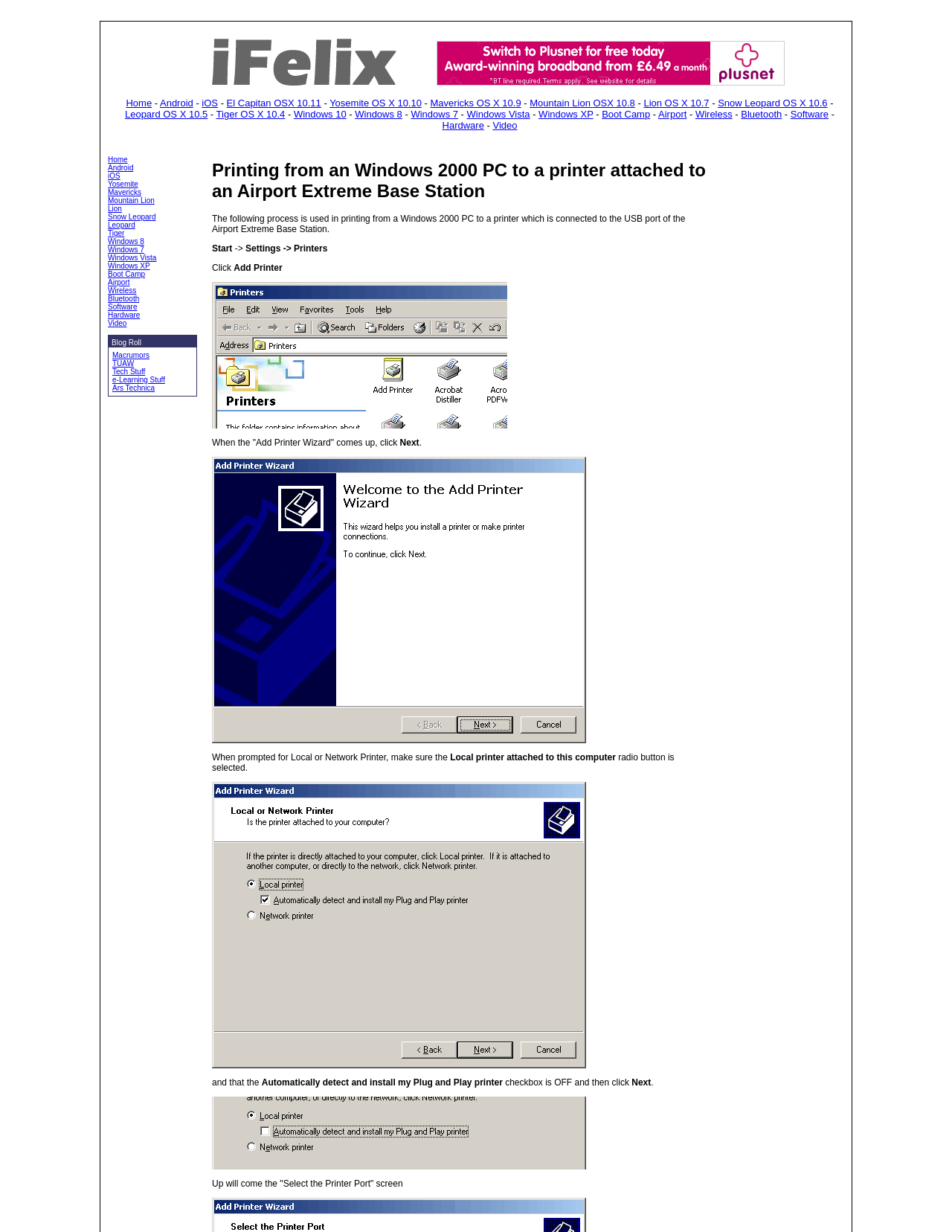Select the bounding box coordinates of the element I need to click to carry out the following instruction: "Click the 'Home' link".

[0.132, 0.079, 0.159, 0.088]